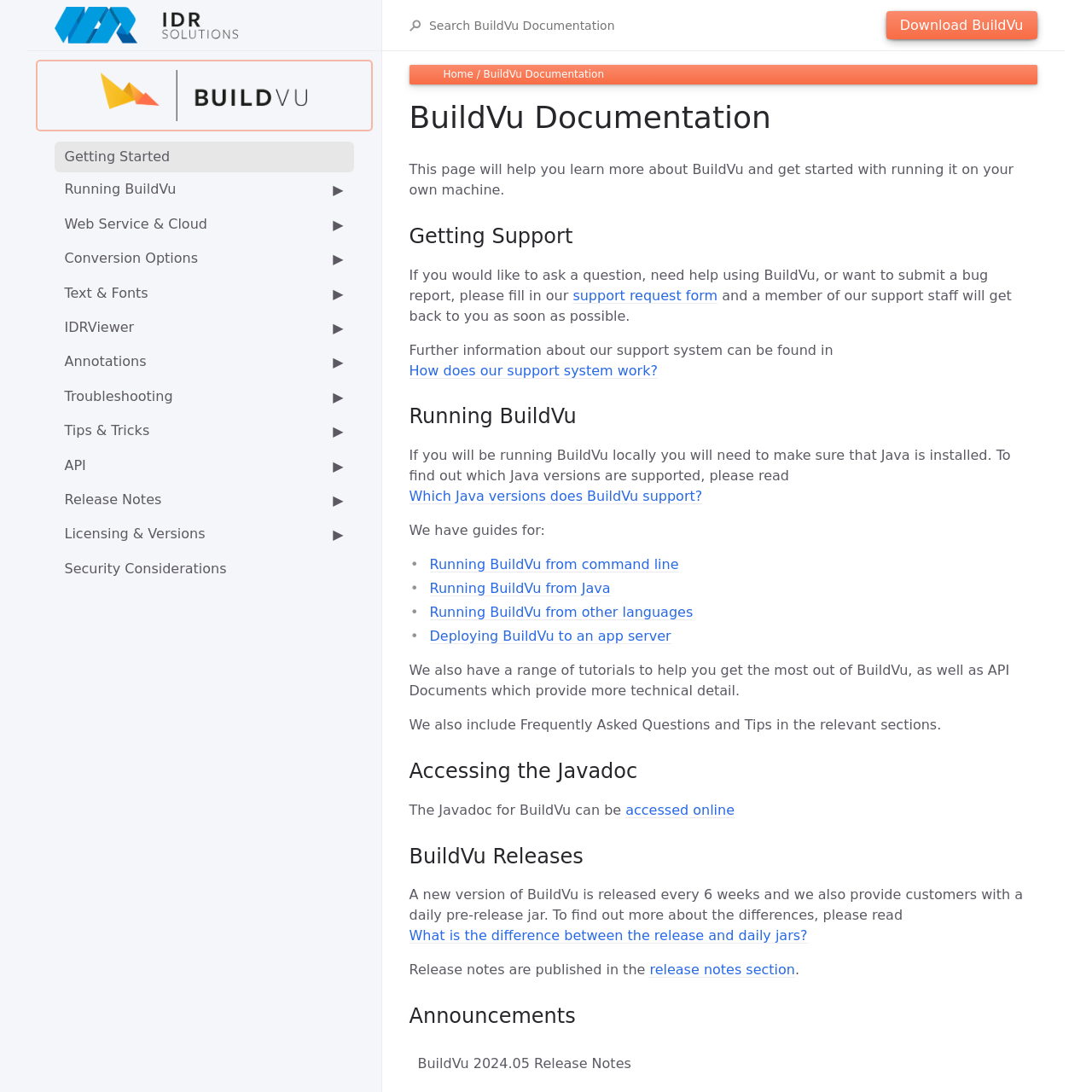What type of guides are available for BuildVu?
Using the visual information from the image, give a one-word or short-phrase answer.

Running guides and tutorials